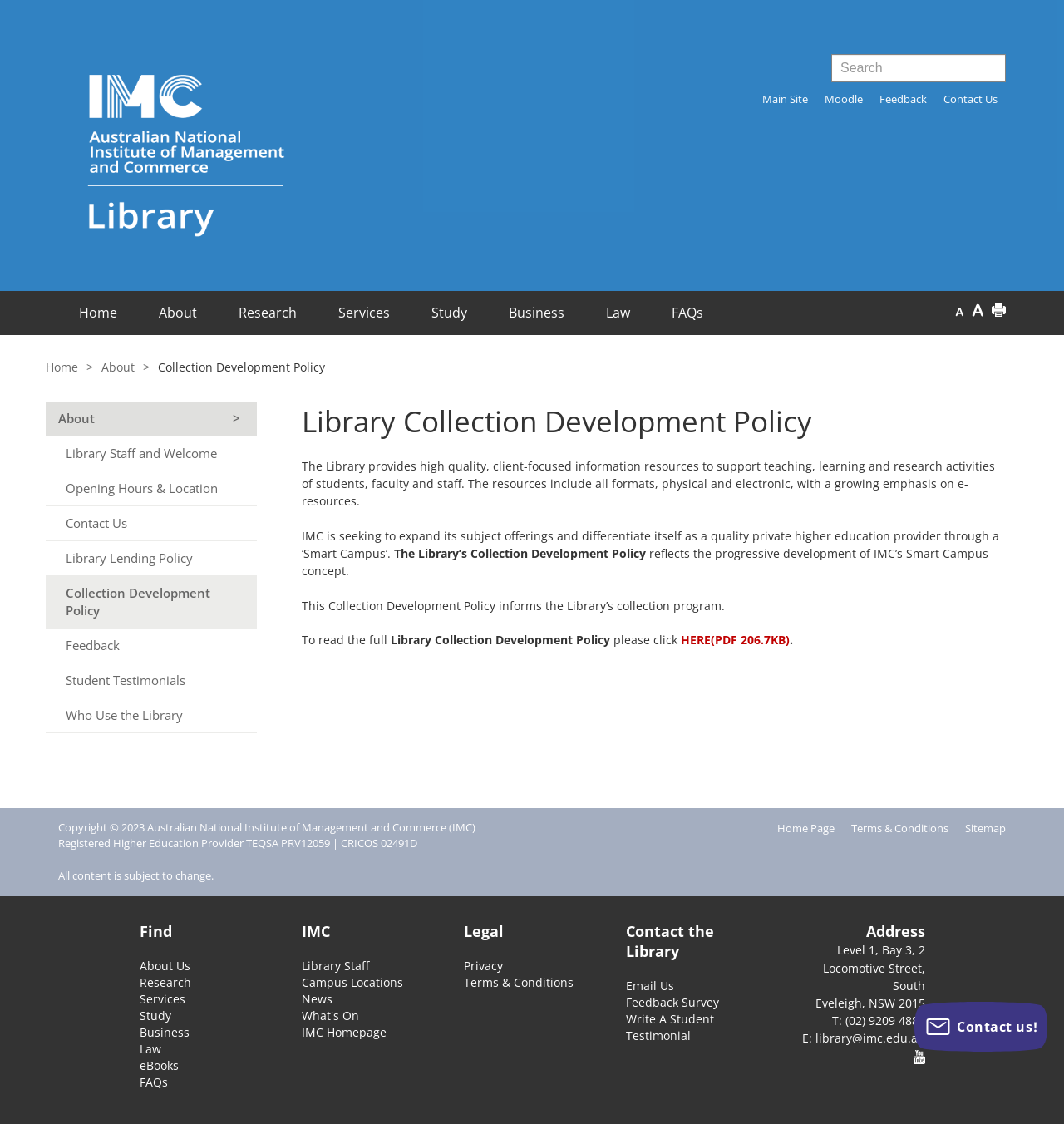Please specify the bounding box coordinates of the region to click in order to perform the following instruction: "Click the IMC TOP Logo".

[0.055, 0.011, 0.289, 0.233]